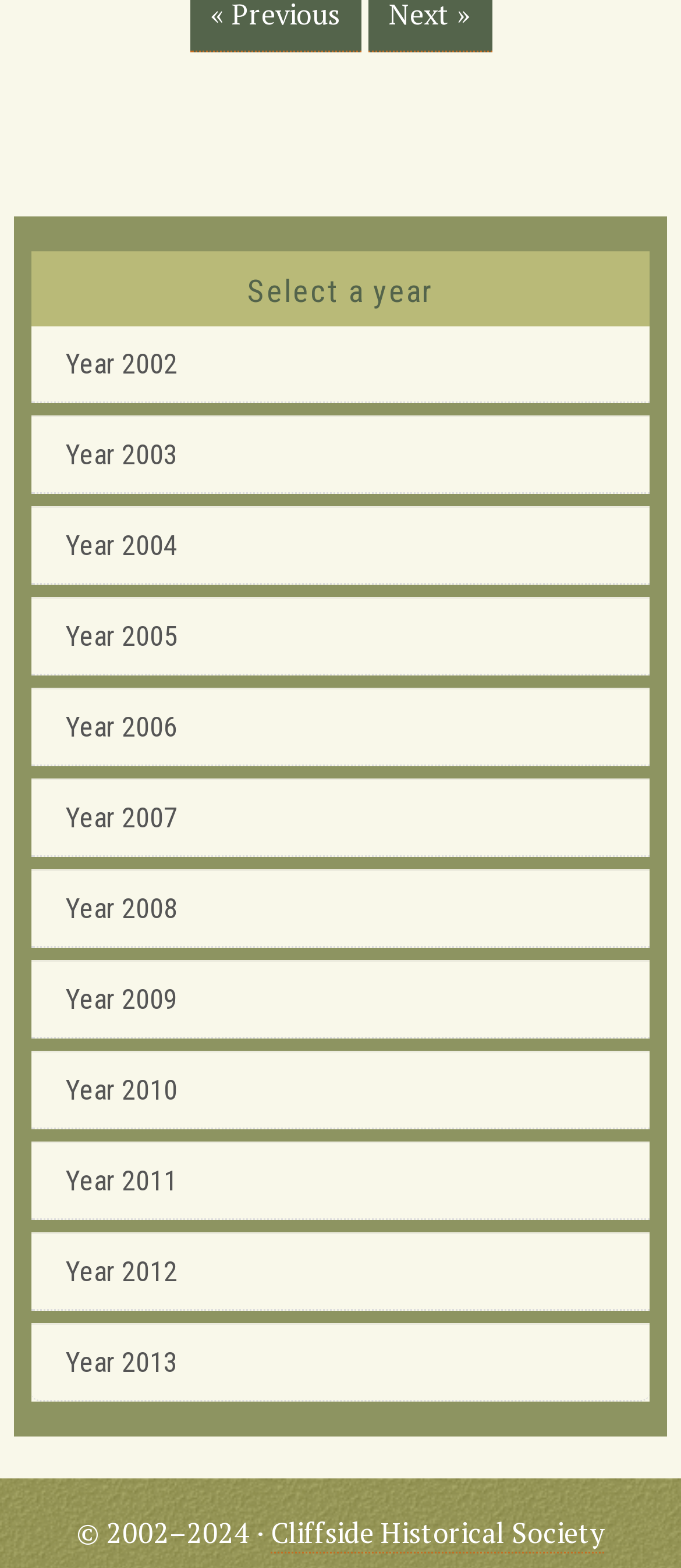Utilize the information from the image to answer the question in detail:
What is the position of the 'Select a year' heading?

I compared the y1 and y2 coordinates of the 'Select a year' heading element with the year link elements, and found that it has a smaller y1 value, indicating it is positioned above the year links.